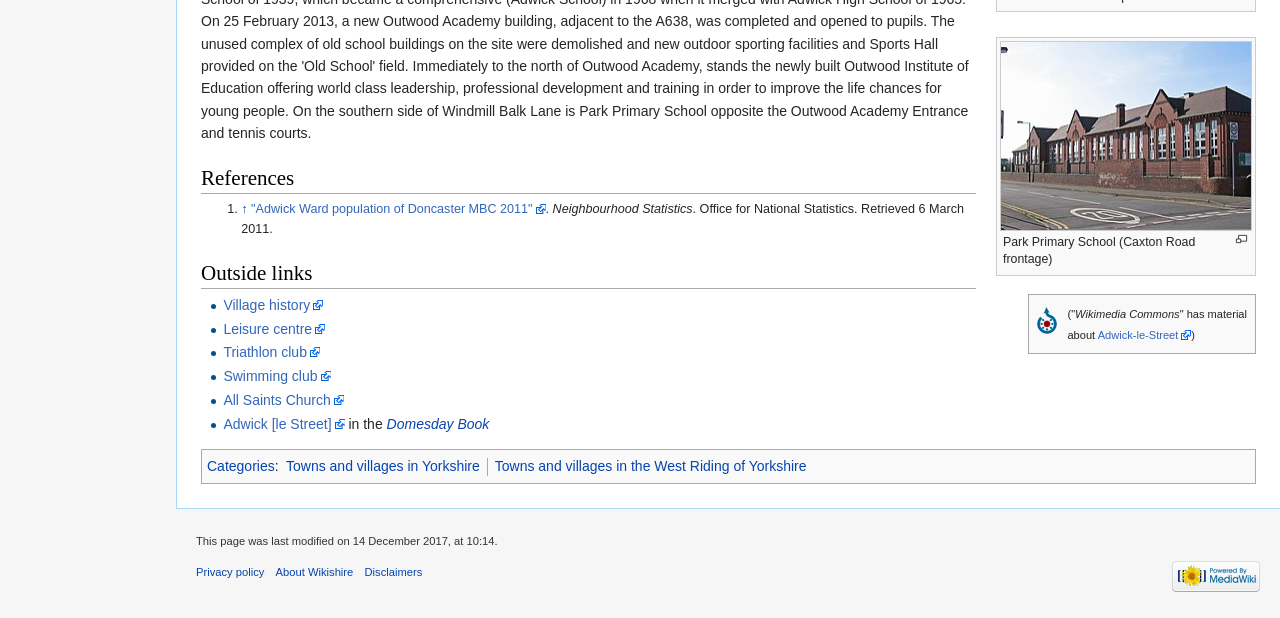Please predict the bounding box coordinates of the element's region where a click is necessary to complete the following instruction: "Visit 'Adwick-le-Street'". The coordinates should be represented by four float numbers between 0 and 1, i.e., [left, top, right, bottom].

[0.858, 0.533, 0.931, 0.552]